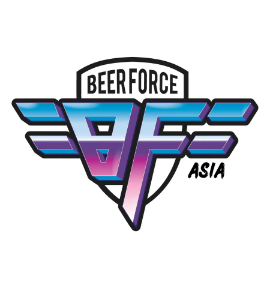Respond with a single word or phrase to the following question:
What shape does the logo feature?

Shield-like shape